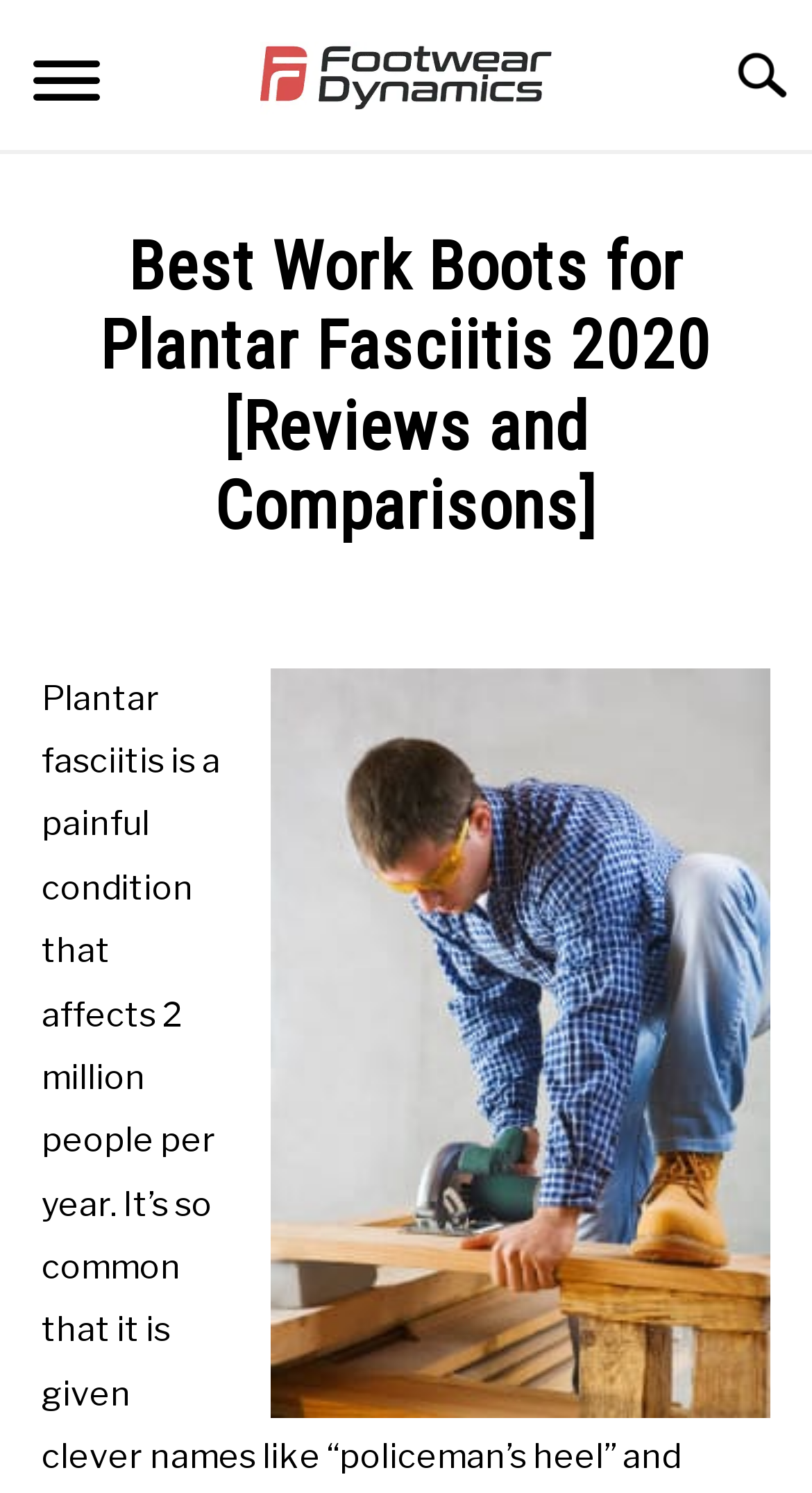Predict the bounding box coordinates of the UI element that matches this description: "General". The coordinates should be in the format [left, top, right, bottom] with each value between 0 and 1.

[0.0, 0.102, 1.0, 0.167]